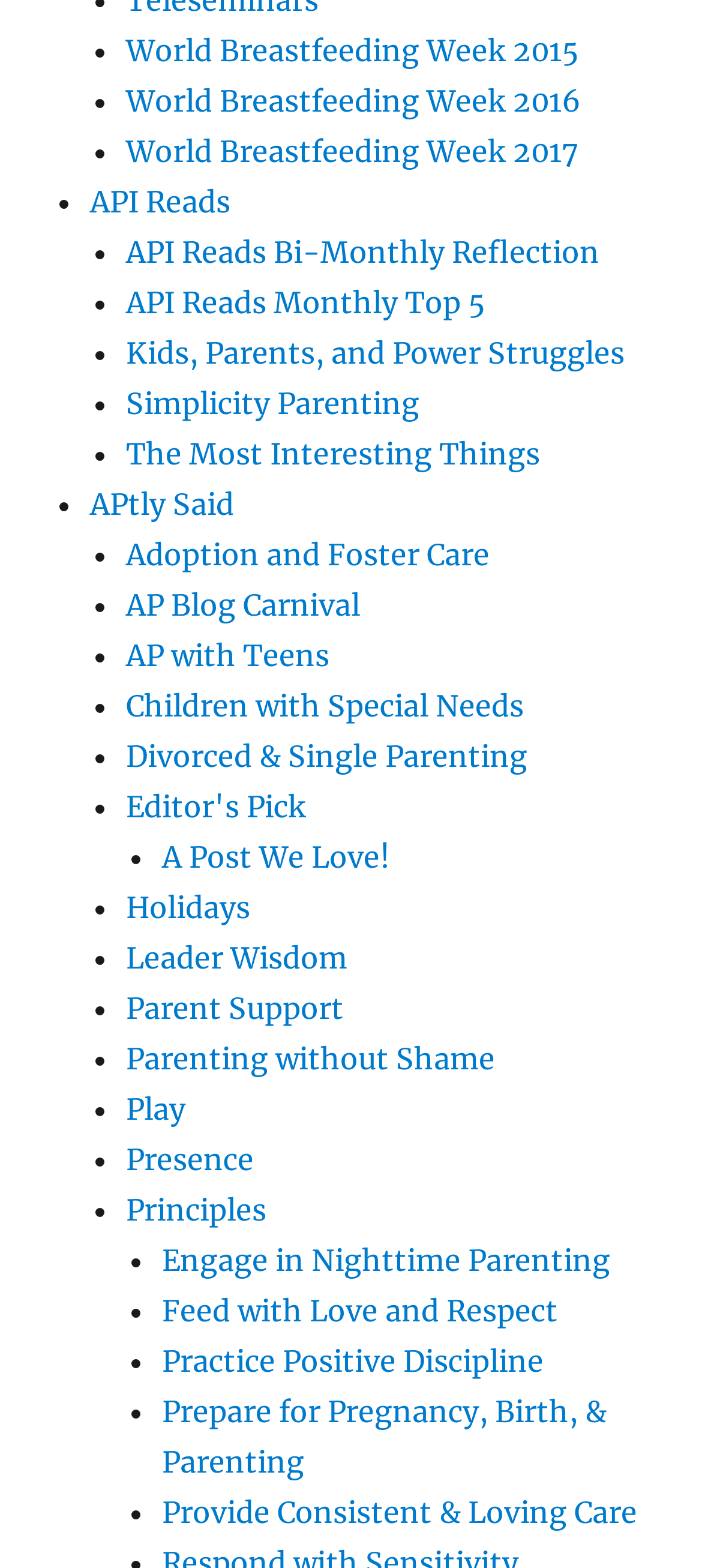Find the bounding box coordinates for the element described here: "APtly Said".

[0.128, 0.31, 0.333, 0.333]